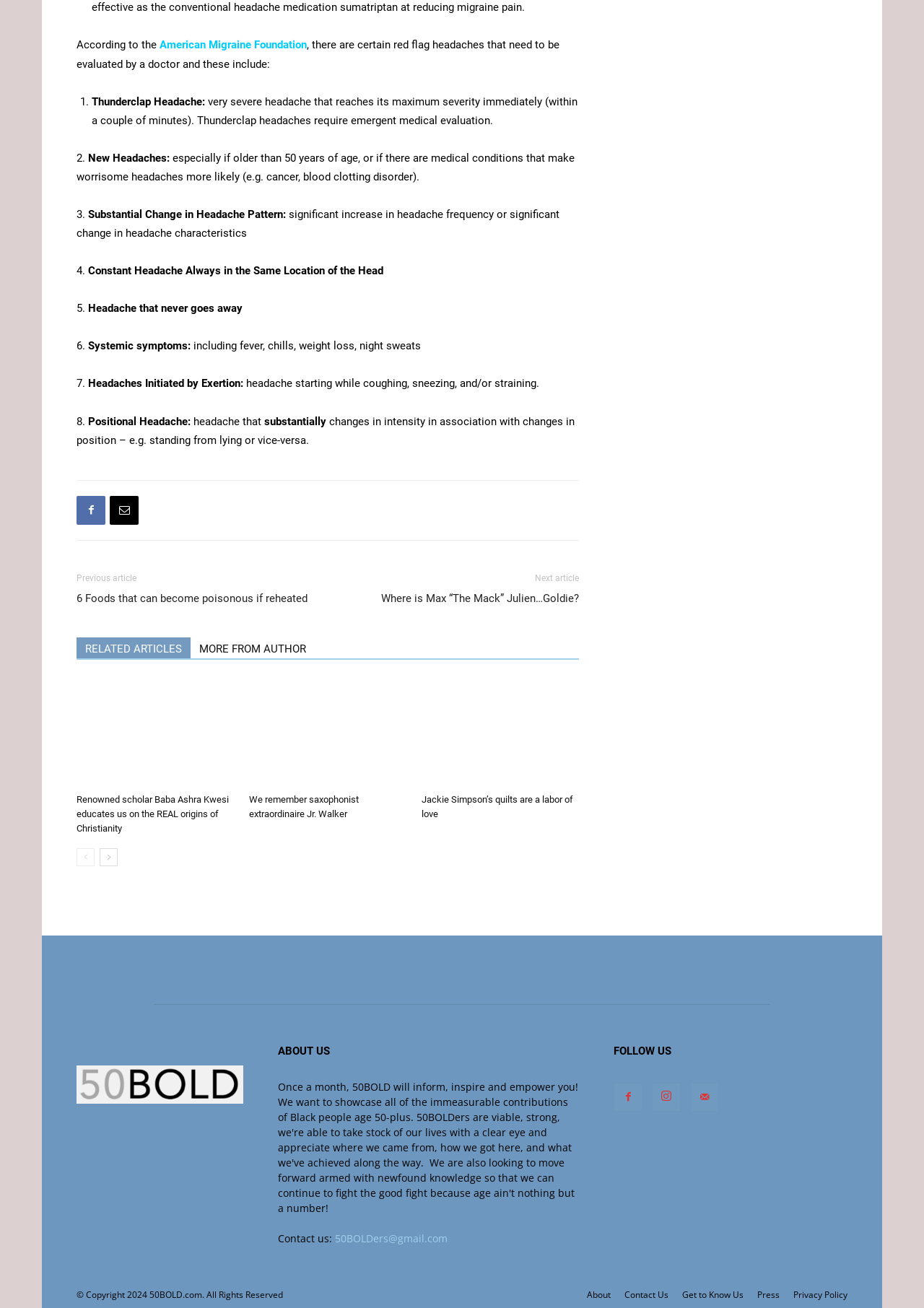Provide a brief response in the form of a single word or phrase:
What is the first red flag headache mentioned in the article?

Thunderclap Headache